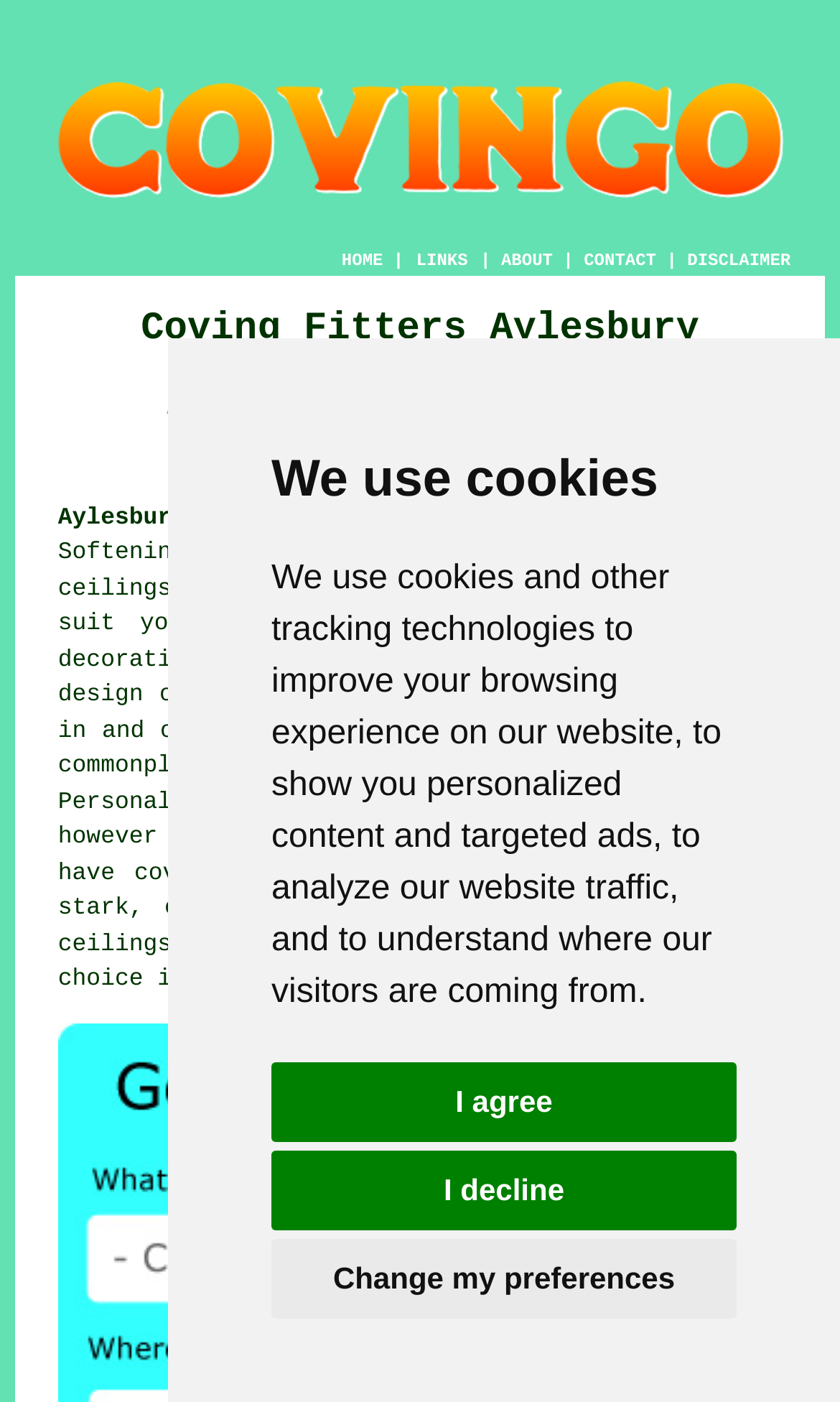Kindly determine the bounding box coordinates of the area that needs to be clicked to fulfill this instruction: "Click the CONTACT link".

[0.695, 0.18, 0.781, 0.194]